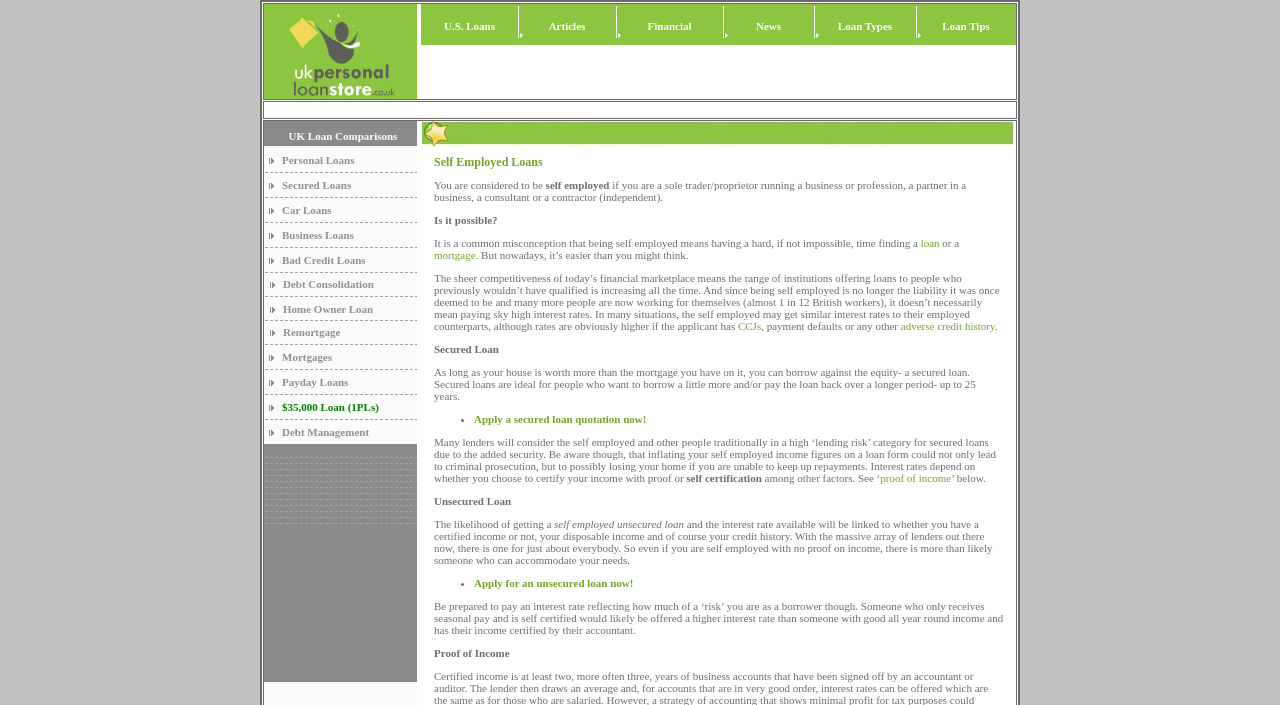Is the webpage related to financial services?
Please analyze the image and answer the question with as much detail as possible.

The webpage is related to financial services, as it provides information and resources related to loans, which is a key aspect of personal finance and financial planning.